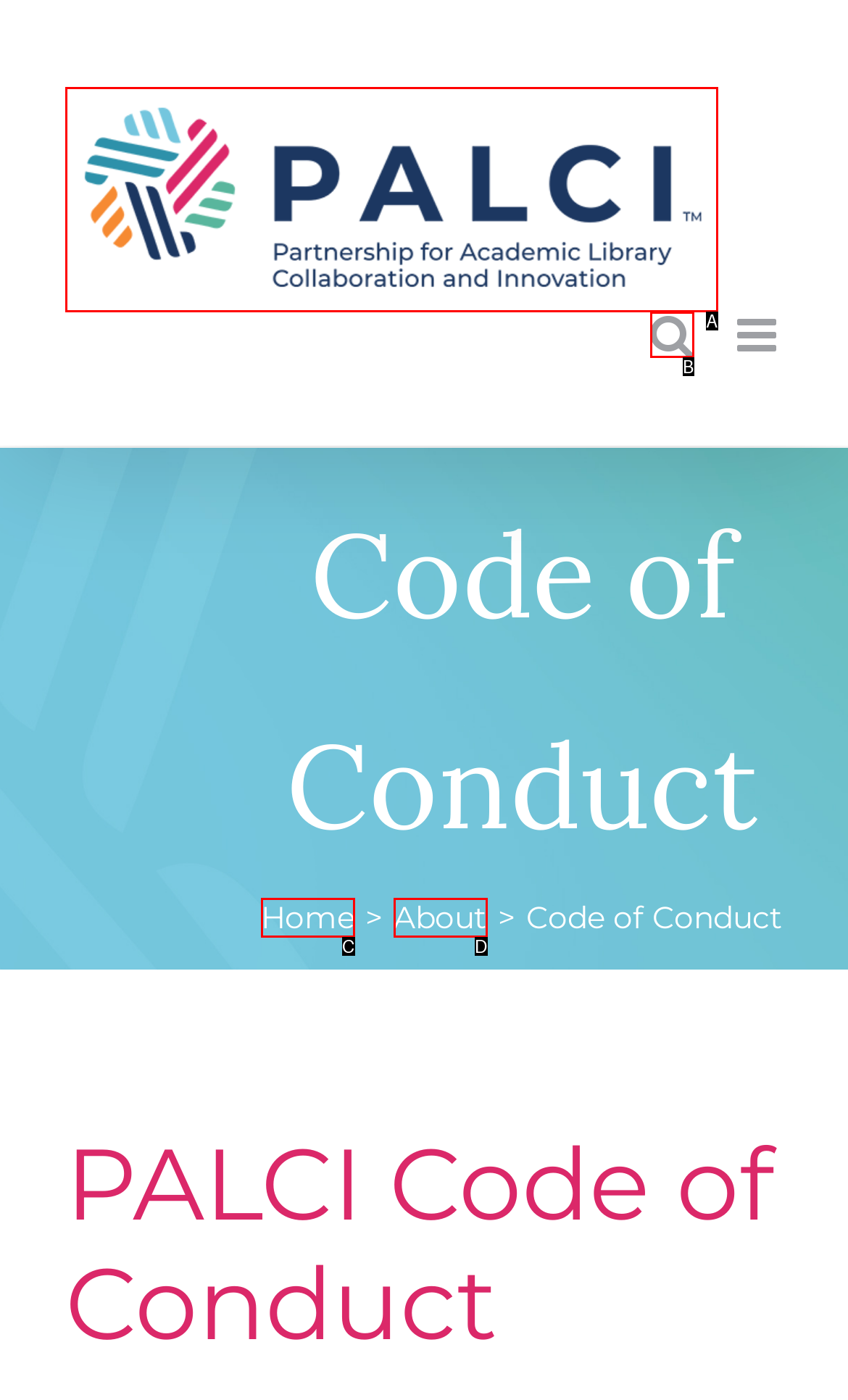Assess the description: About and select the option that matches. Provide the letter of the chosen option directly from the given choices.

D